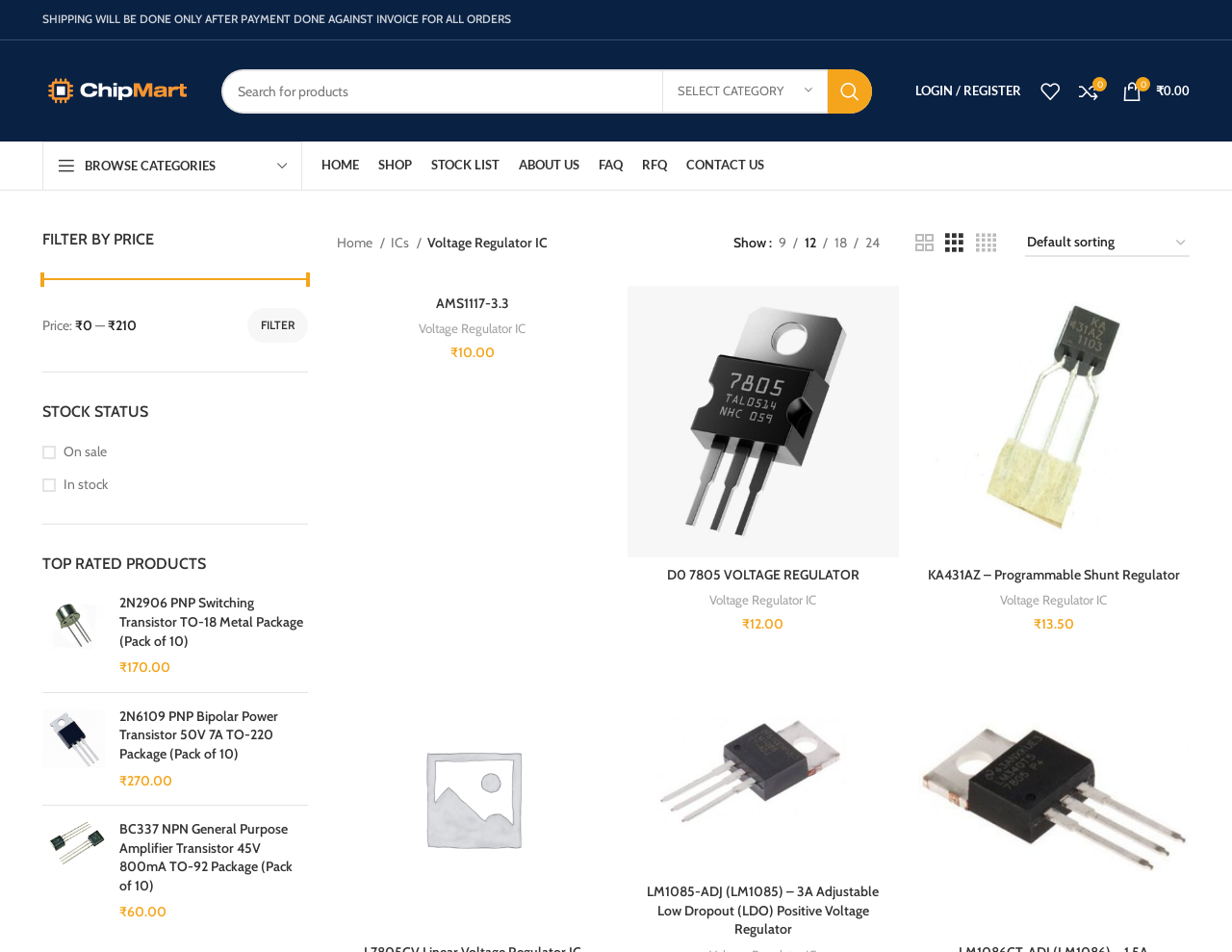Write a detailed summary of the webpage, including text, images, and layout.

The webpage is an e-commerce platform focused on voltage regulator ICs, with a prominent header section at the top. The header features a search bar with a search button, a login/register link, and a wishlist icon. Below the header, there is a navigation menu with categories such as "Home", "Shop", "Stock List", "About Us", "FAQ", "RFQ", and "Contact Us".

On the left side of the page, there is a filter section with options to filter by price, stock status, and top-rated products. The price filter allows users to set a minimum and maximum price range, and the stock status filter has options for "On sale" and "In stock". The top-rated products section displays a list of popular products with their names, prices, and ratings.

The main content area of the page displays a list of voltage regulator IC products, each with its name, price, and a "Compare" button. The products are arranged in a grid layout, with options to switch between different grid views. There is also a breadcrumb navigation at the top of the content area, showing the current category and subcategory.

At the bottom of the page, there is a section with links to show 9, 12, 18, or 24 products per page, as well as options to sort the products by different criteria.